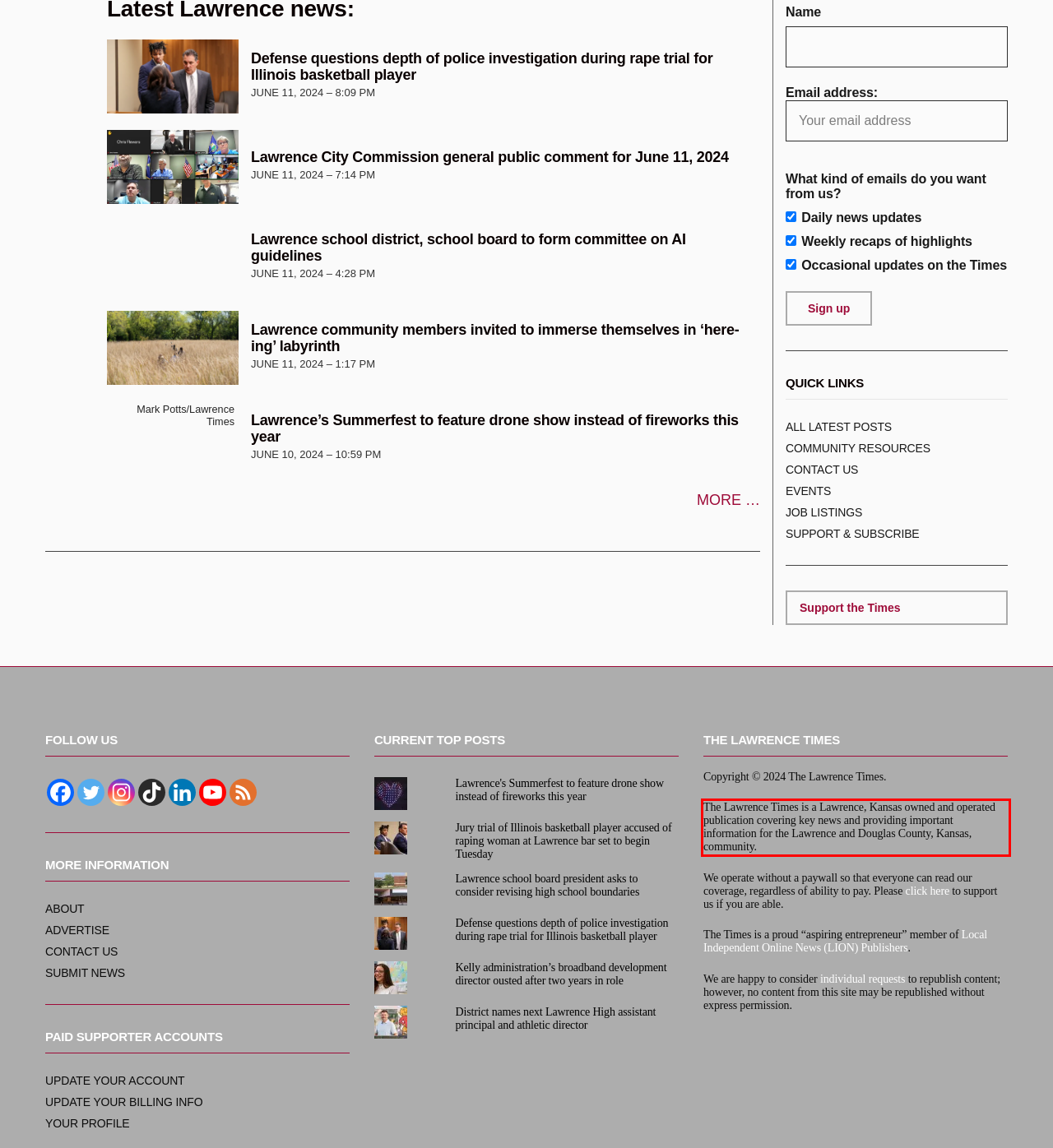Within the screenshot of the webpage, locate the red bounding box and use OCR to identify and provide the text content inside it.

The Lawrence Times is a Lawrence, Kansas owned and operated publication covering key news and providing important information for the Lawrence and Douglas County, Kansas, community.